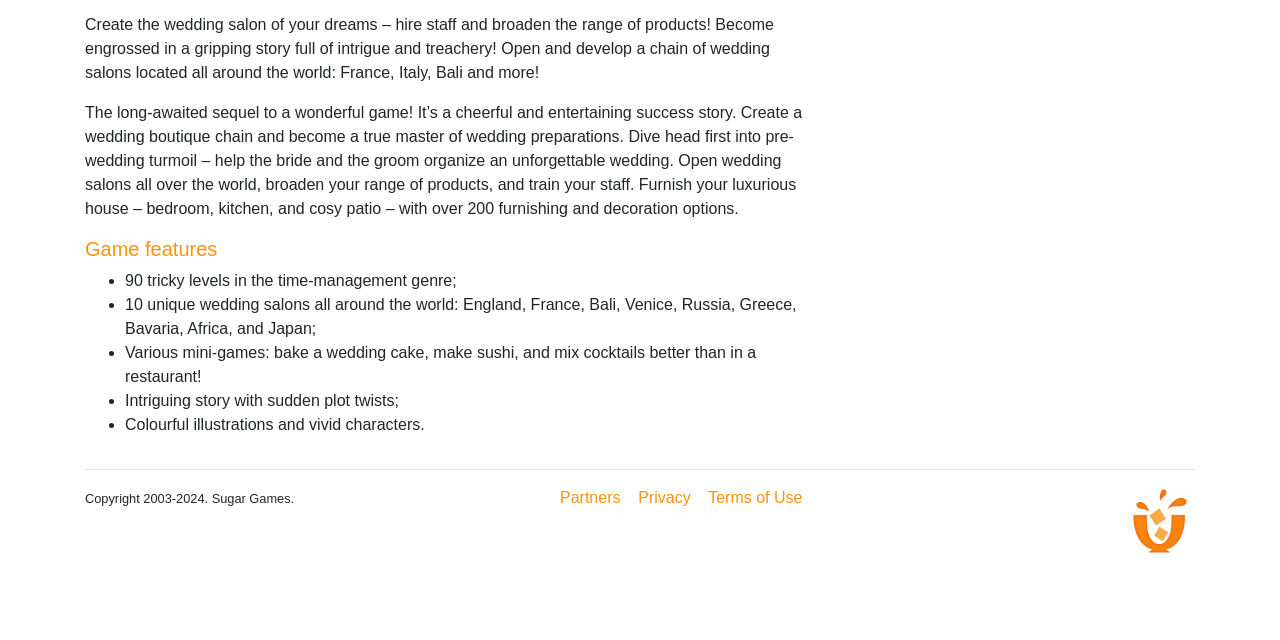Locate the bounding box of the UI element with the following description: "Privacy".

[0.499, 0.765, 0.54, 0.791]